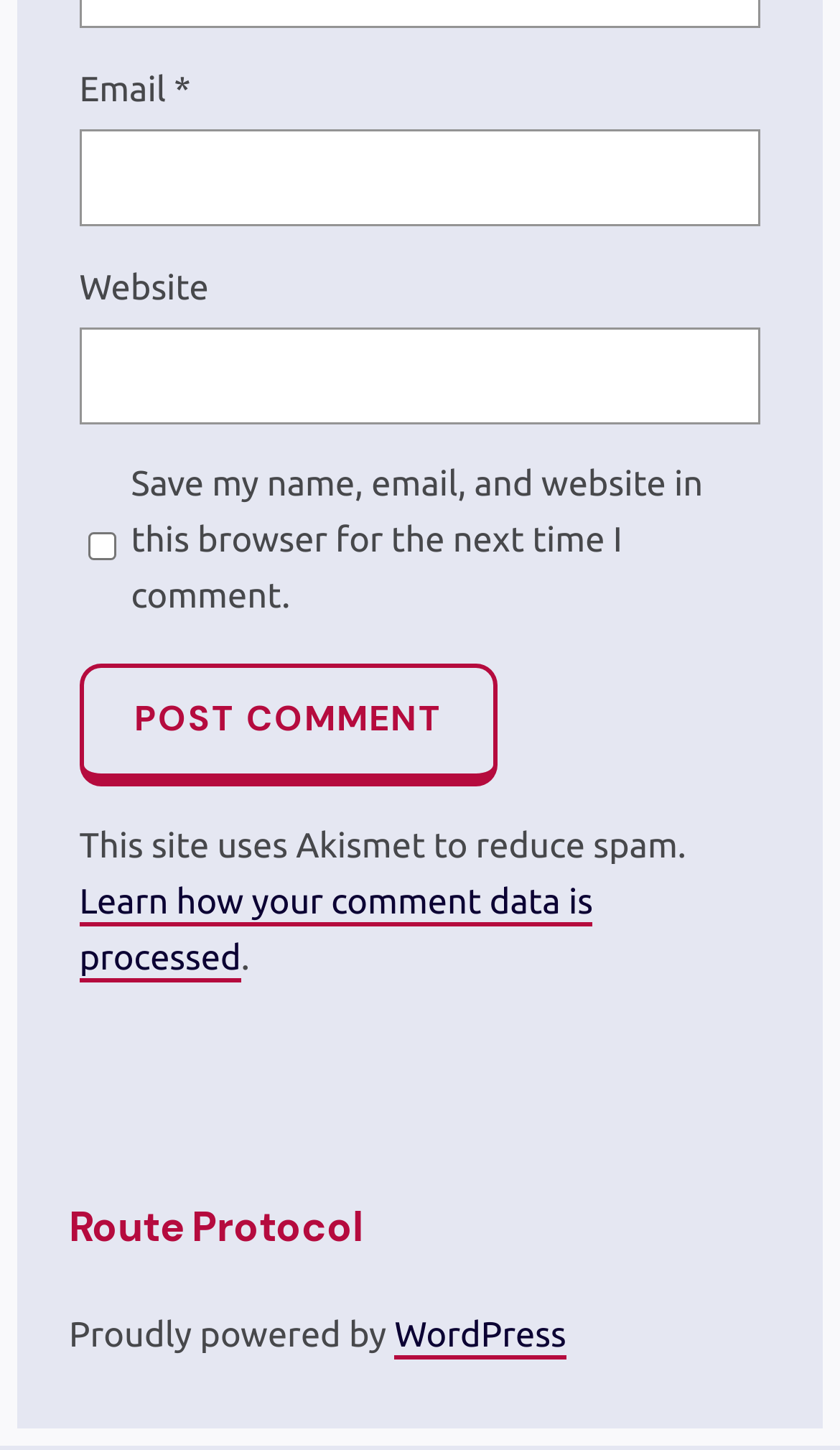Please give a one-word or short phrase response to the following question: 
What is the label of the first text box?

Email